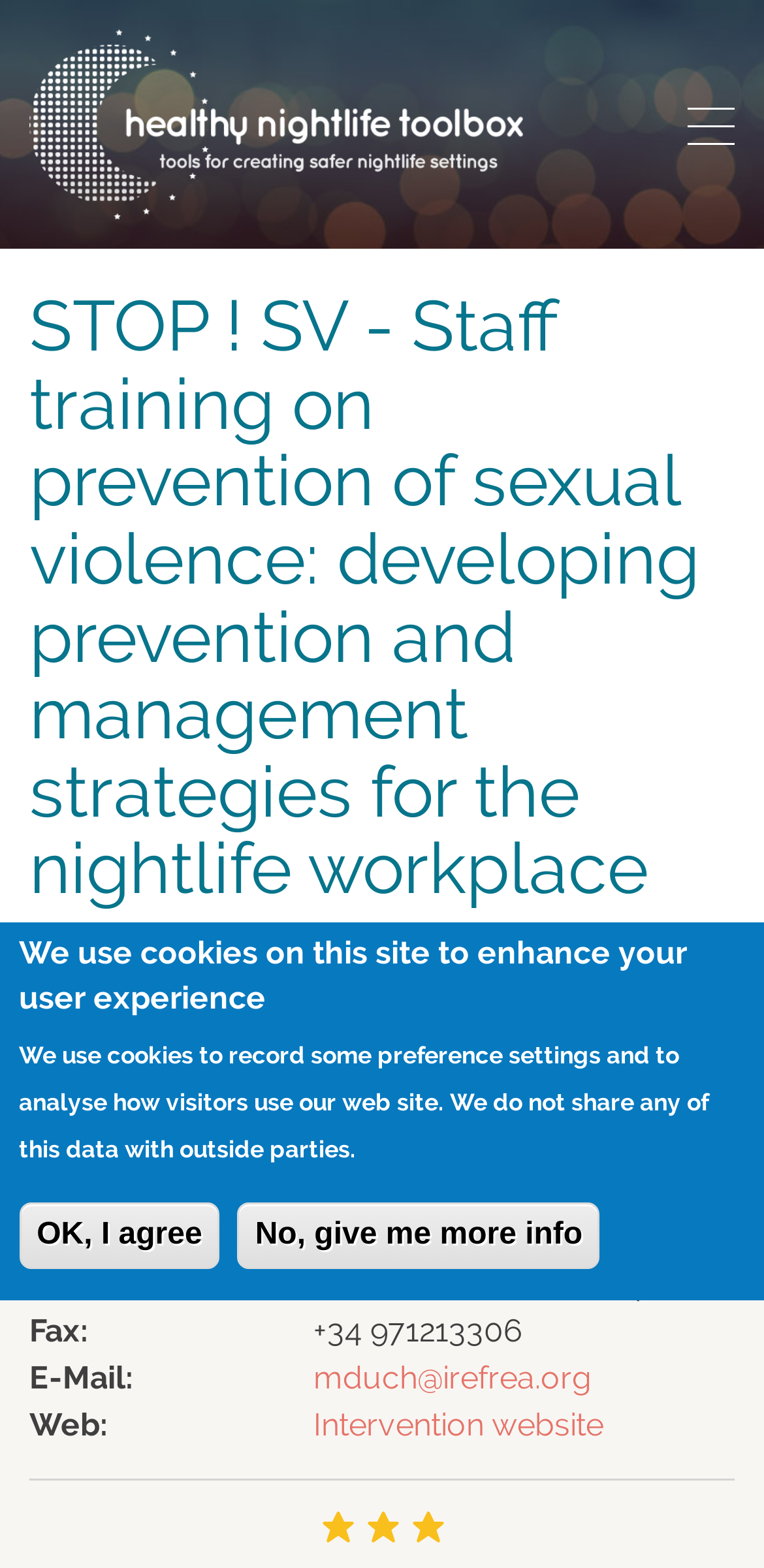Please determine the bounding box coordinates of the element's region to click for the following instruction: "Search for something".

[0.073, 0.185, 0.927, 0.236]